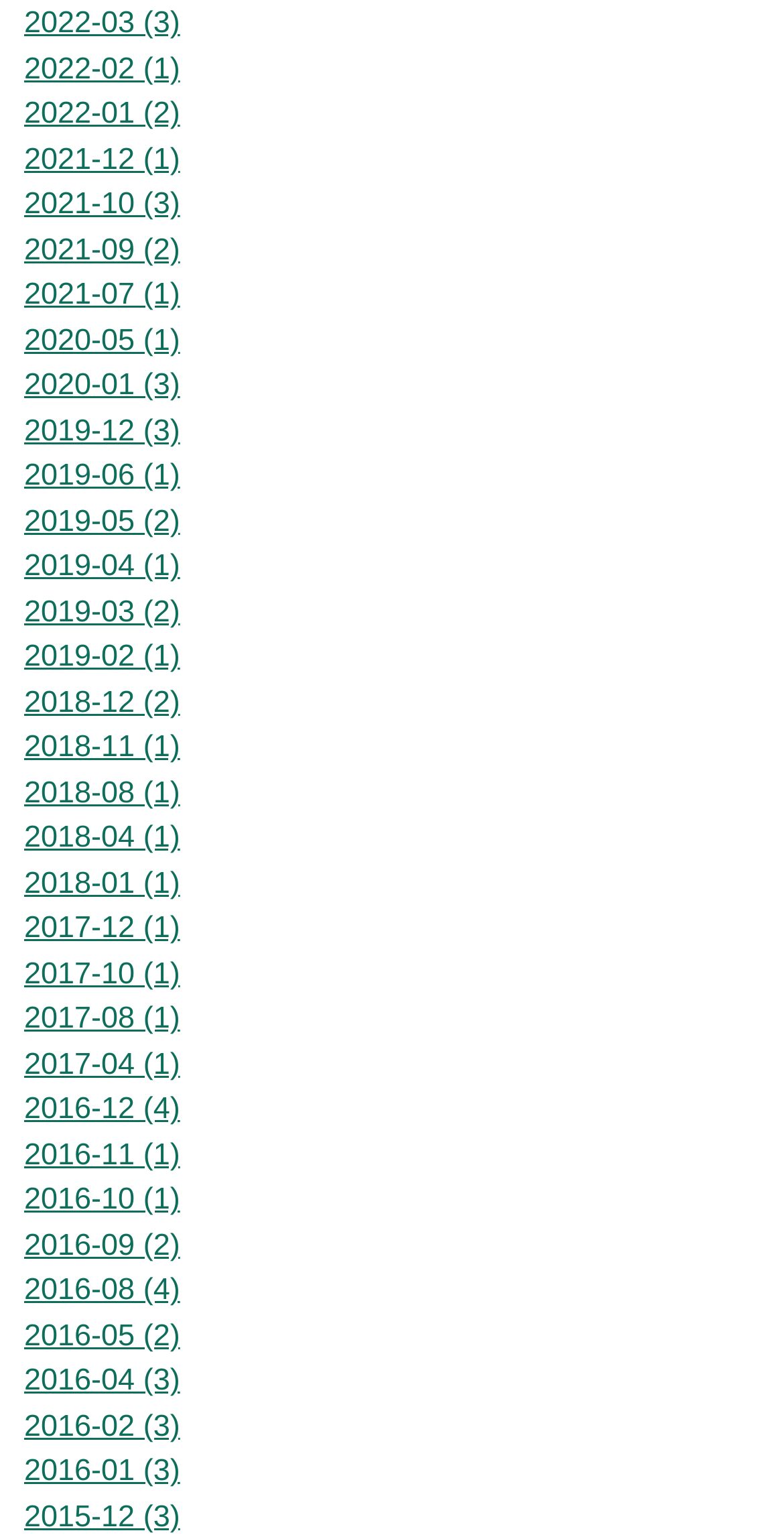What is the most recent year listed?
Provide a short answer using one word or a brief phrase based on the image.

2022